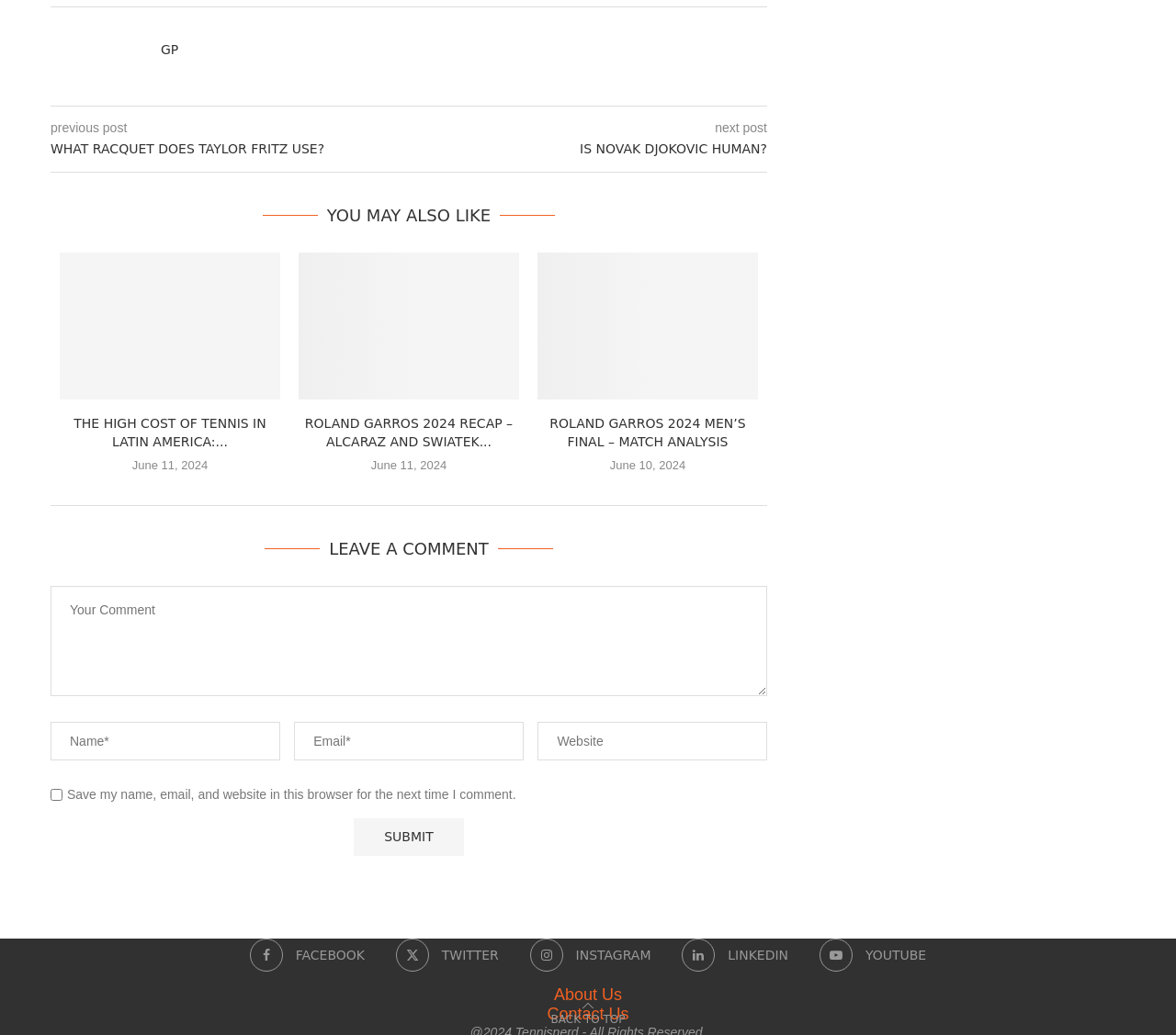Locate the bounding box coordinates of the area you need to click to fulfill this instruction: 'Go back to top'. The coordinates must be in the form of four float numbers ranging from 0 to 1: [left, top, right, bottom].

[0.468, 0.977, 0.532, 0.992]